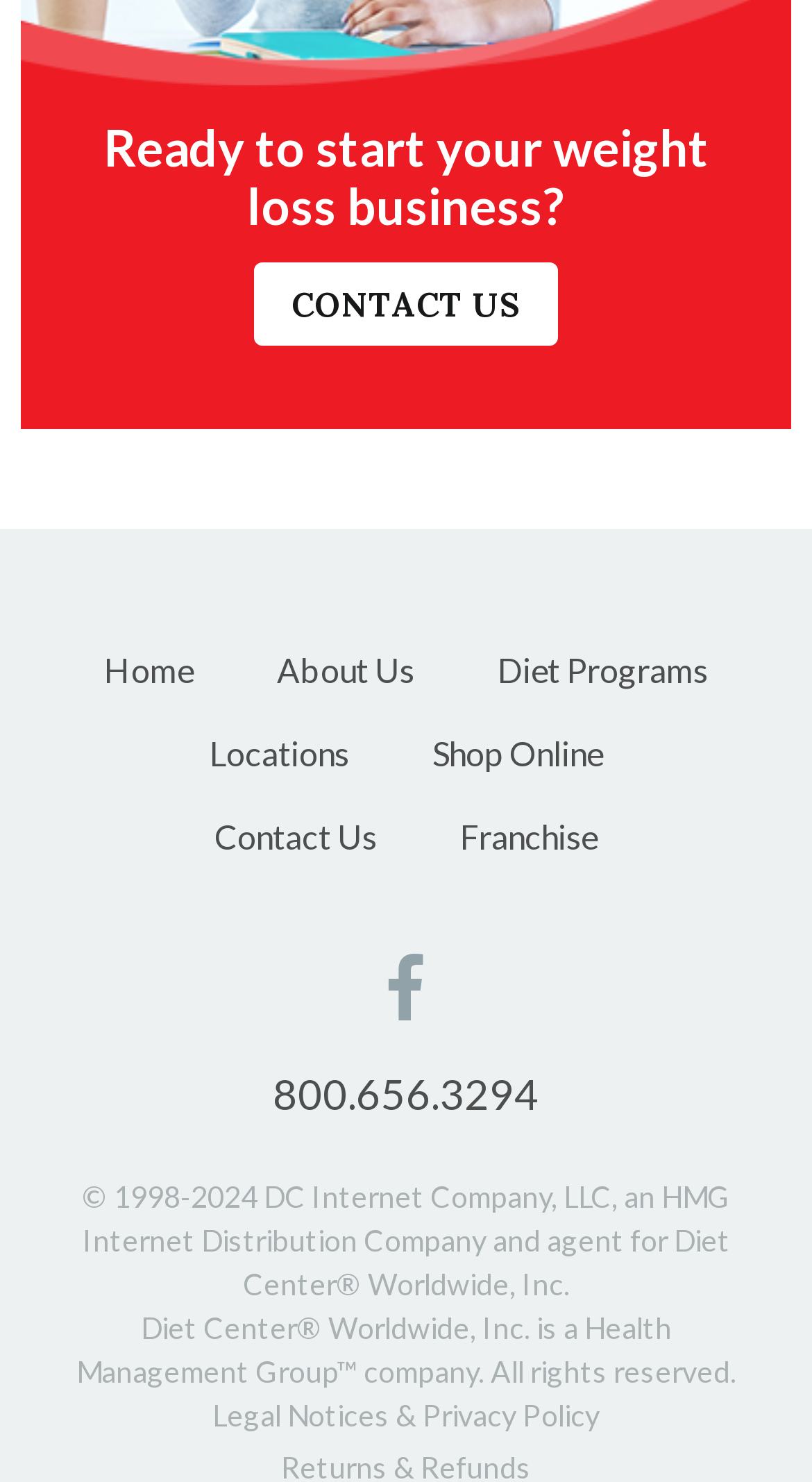Show the bounding box coordinates for the element that needs to be clicked to execute the following instruction: "Go to Diet Programs". Provide the coordinates in the form of four float numbers between 0 and 1, i.e., [left, top, right, bottom].

[0.562, 0.424, 0.923, 0.481]